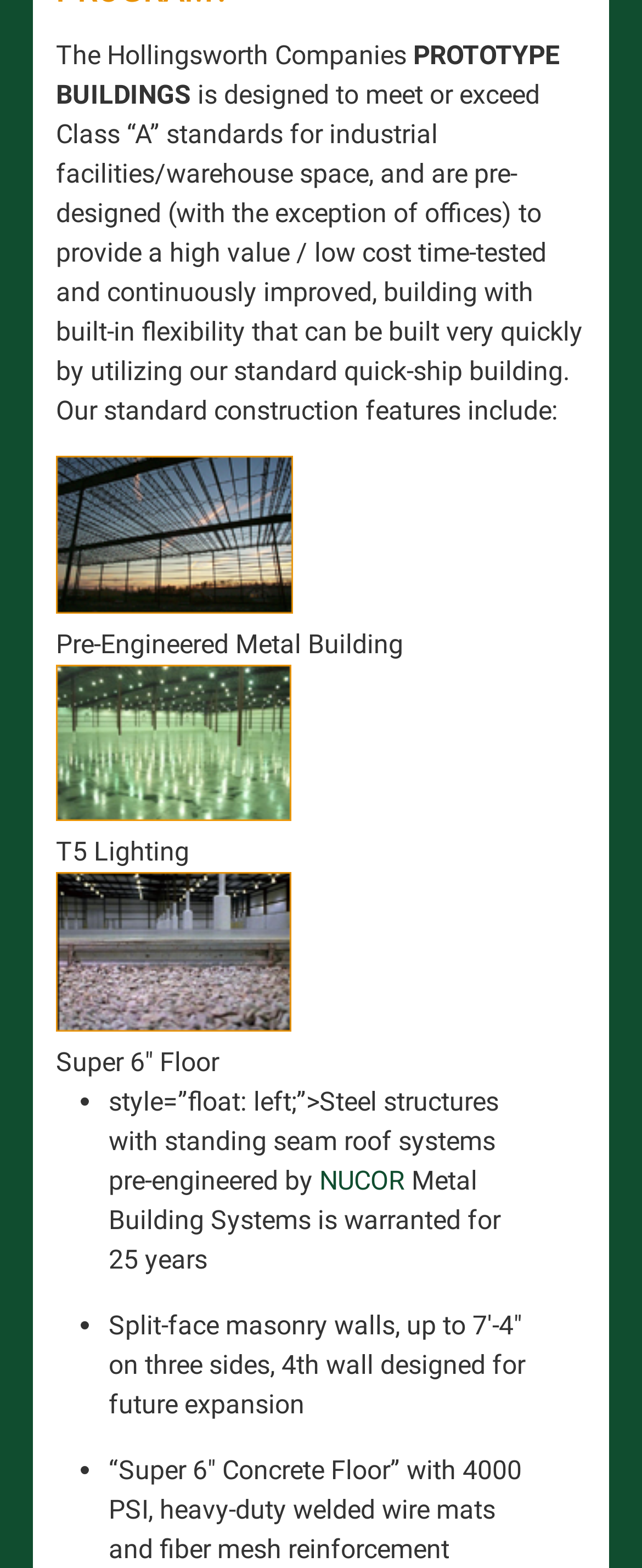What is the warranty period for the metal building system?
Please provide a single word or phrase in response based on the screenshot.

25 years